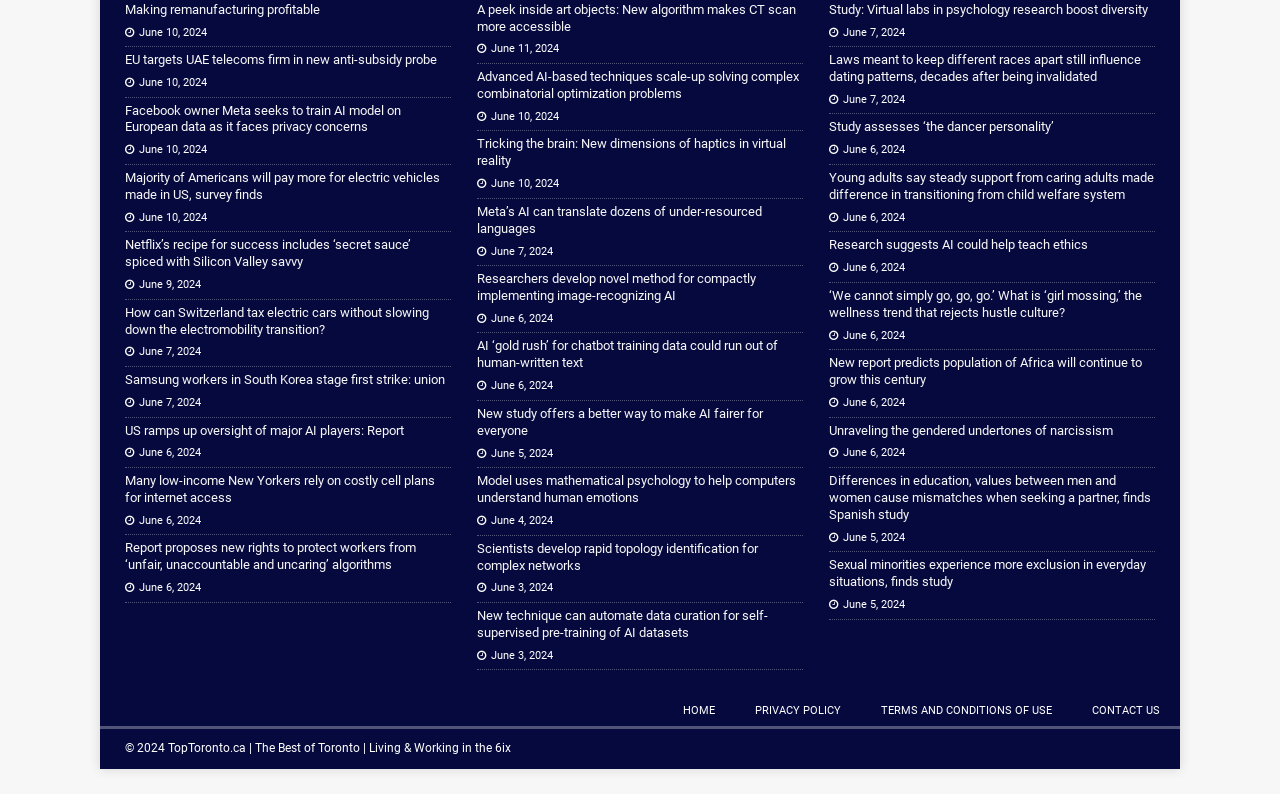Identify the bounding box coordinates of the area that should be clicked in order to complete the given instruction: "Read 'New study offers a better way to make AI fairer for everyone'". The bounding box coordinates should be four float numbers between 0 and 1, i.e., [left, top, right, bottom].

[0.373, 0.511, 0.596, 0.551]